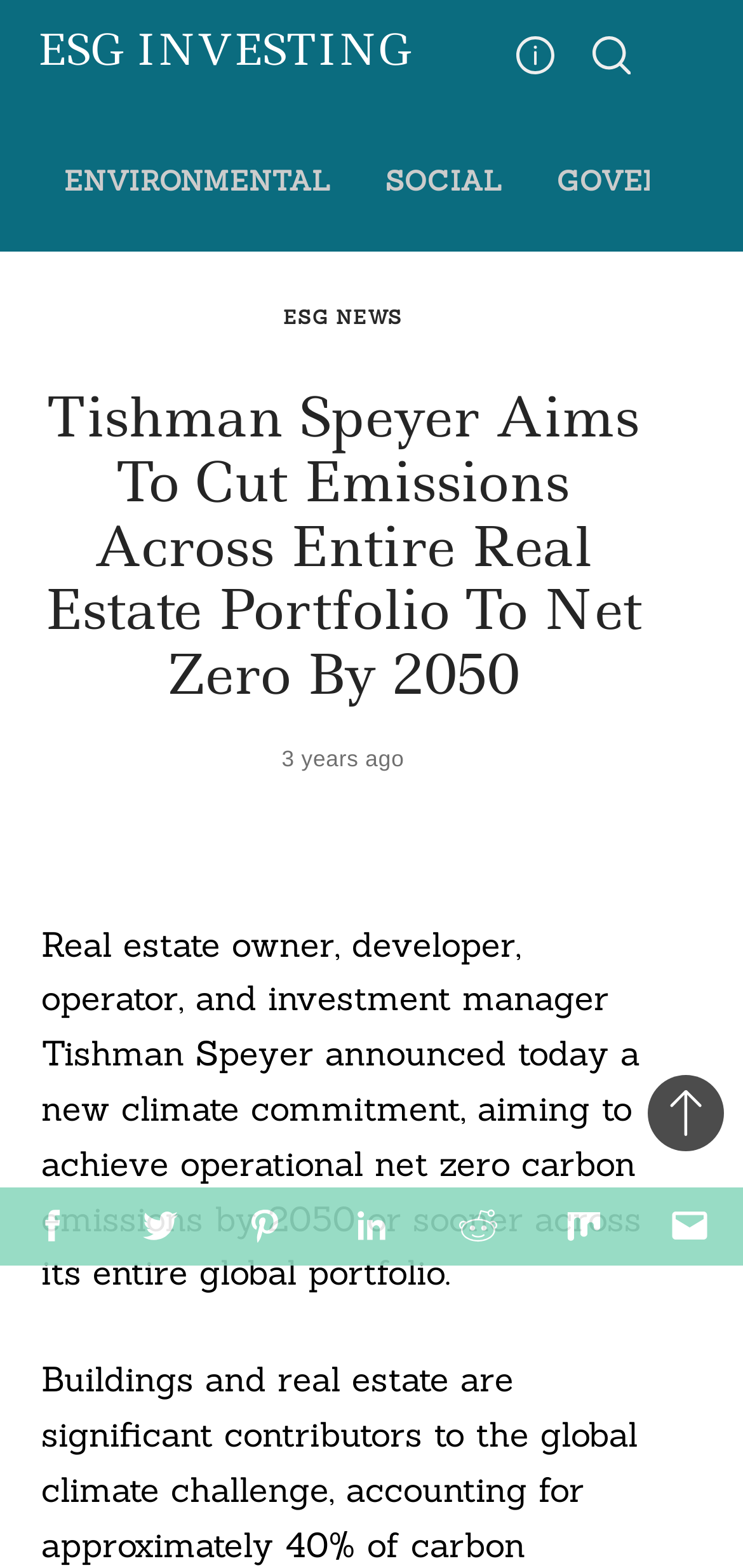Locate the bounding box coordinates of the element that should be clicked to fulfill the instruction: "View the guide to Navigating The Complexities of Business Licensing for Entrepreneurs".

None